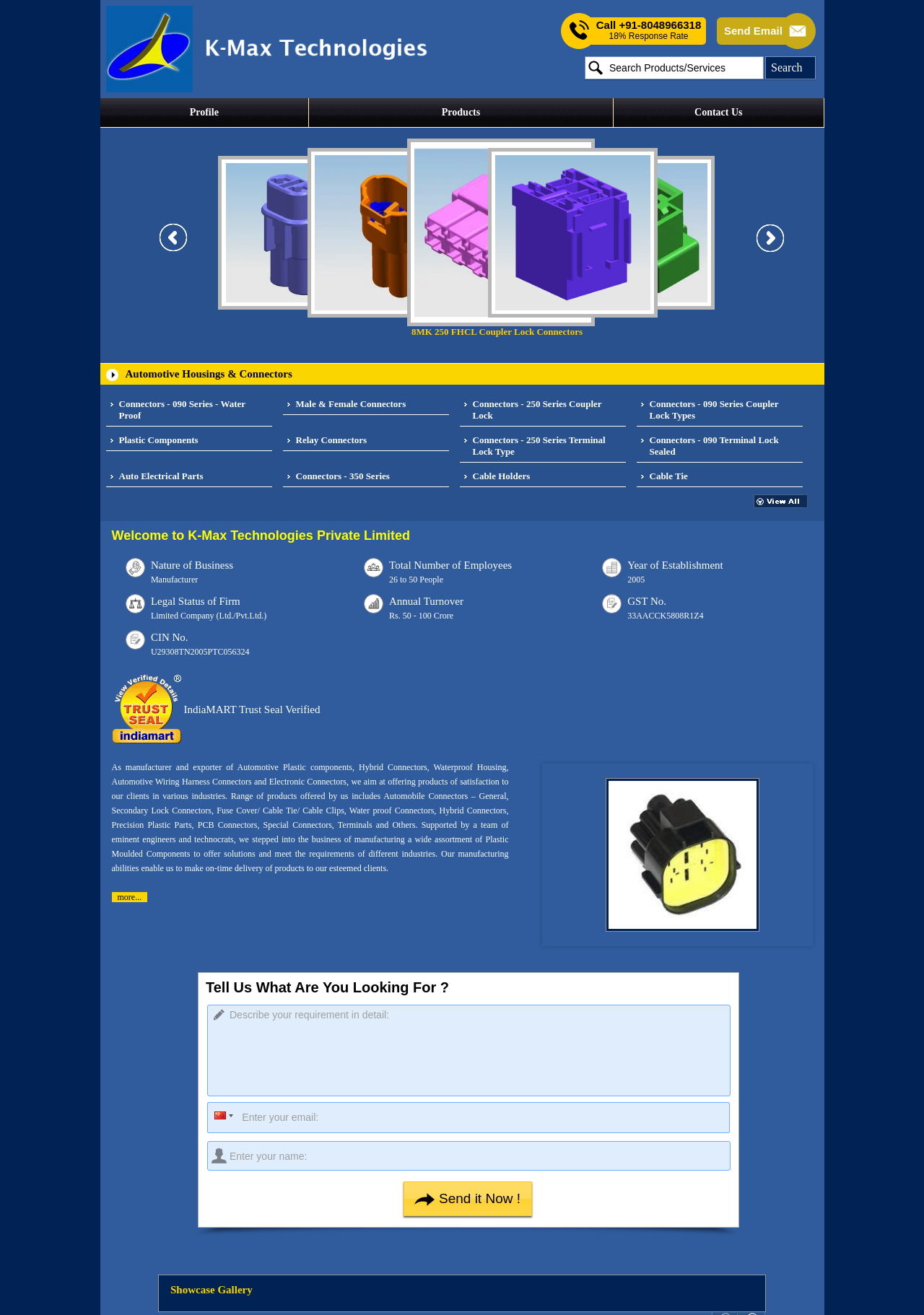Can you find the bounding box coordinates for the element to click on to achieve the instruction: "Search for products or services"?

[0.633, 0.043, 0.827, 0.06]